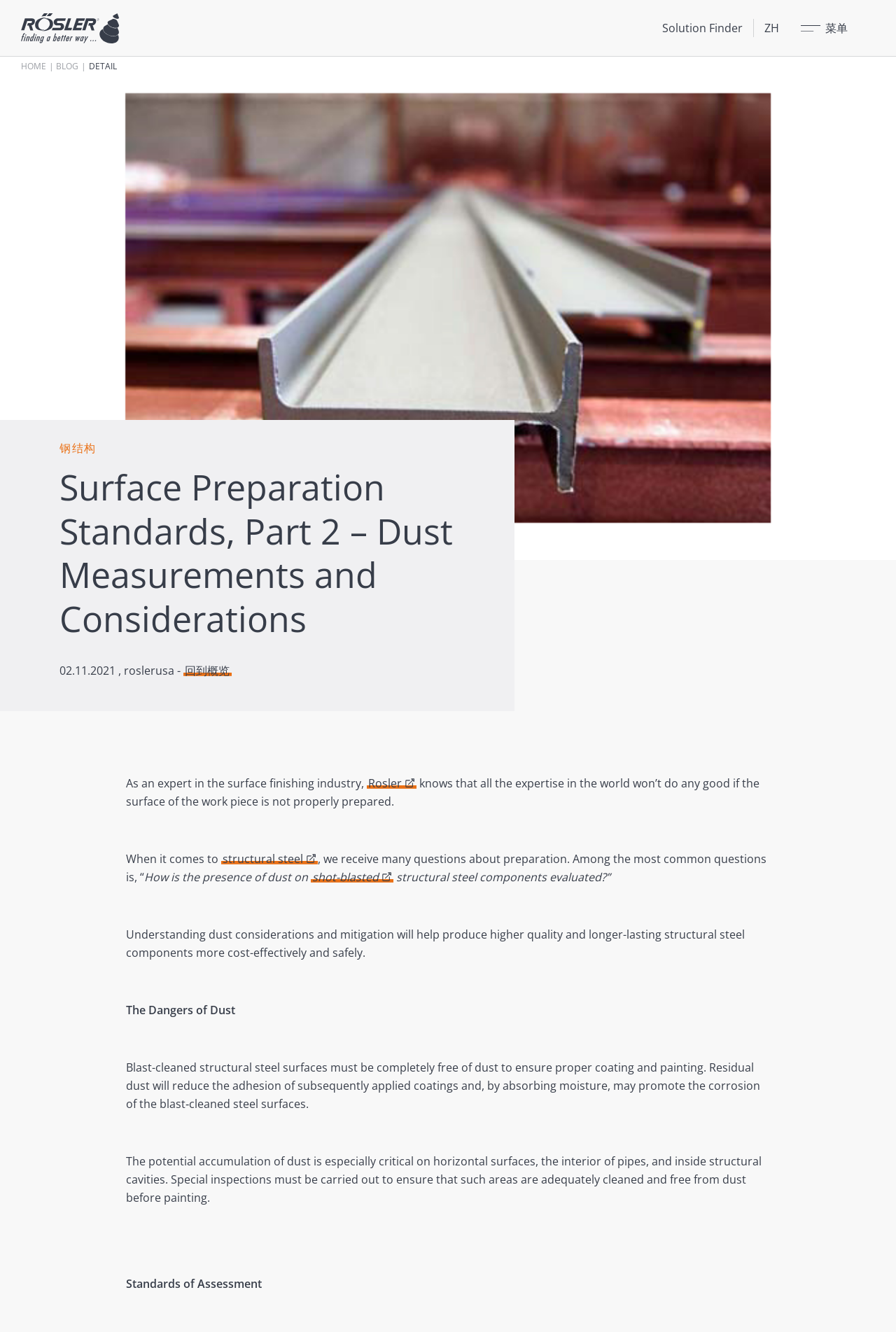Bounding box coordinates are given in the format (top-left x, top-left y, bottom-right x, bottom-right y). All values should be floating point numbers between 0 and 1. Provide the bounding box coordinate for the UI element described as: parent_node: Solution Finder

[0.023, 0.01, 0.133, 0.032]